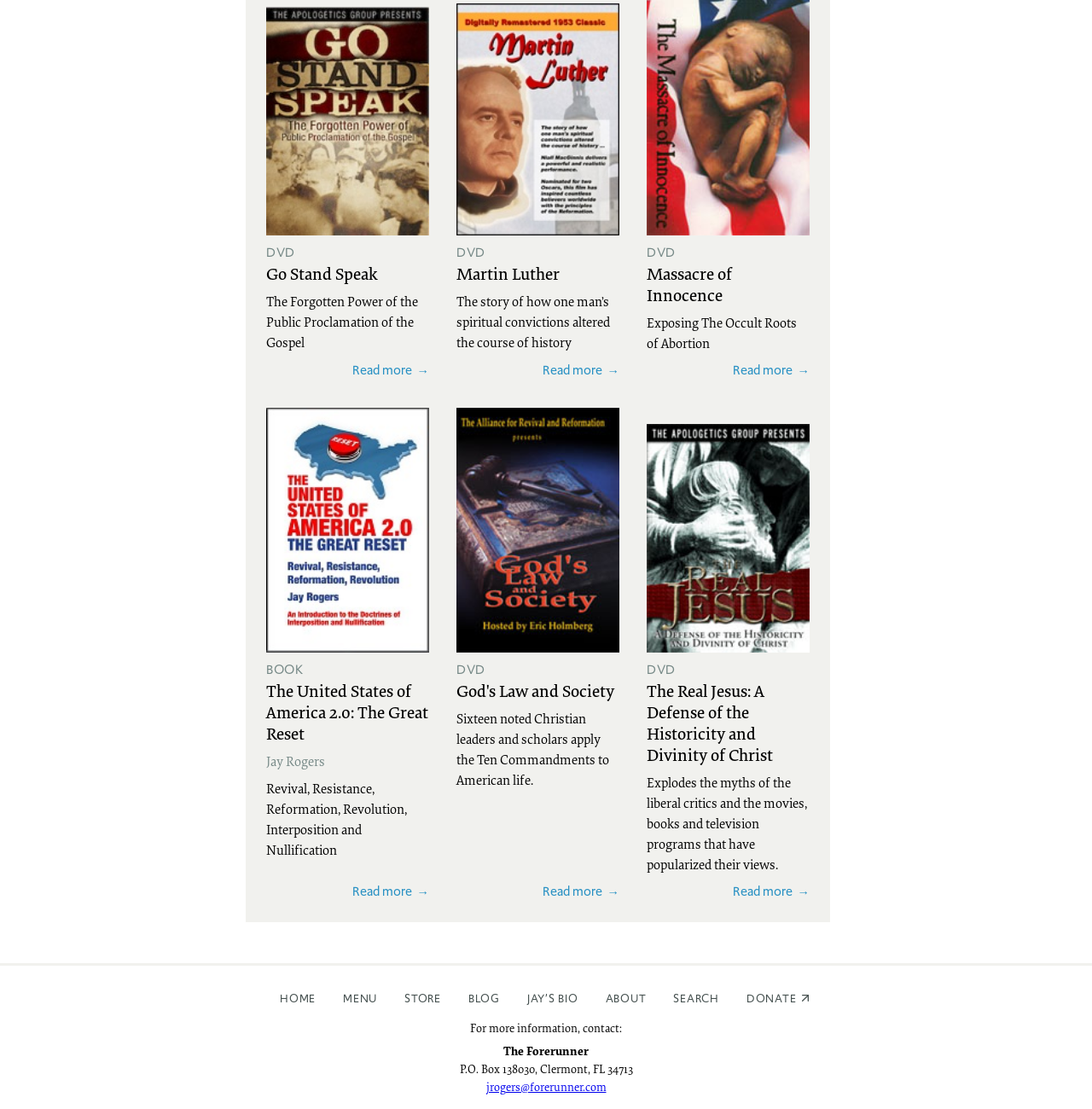Please give the bounding box coordinates of the area that should be clicked to fulfill the following instruction: "Learn more about 'Massacre of Innocence'". The coordinates should be in the format of four float numbers from 0 to 1, i.e., [left, top, right, bottom].

[0.592, 0.318, 0.741, 0.343]